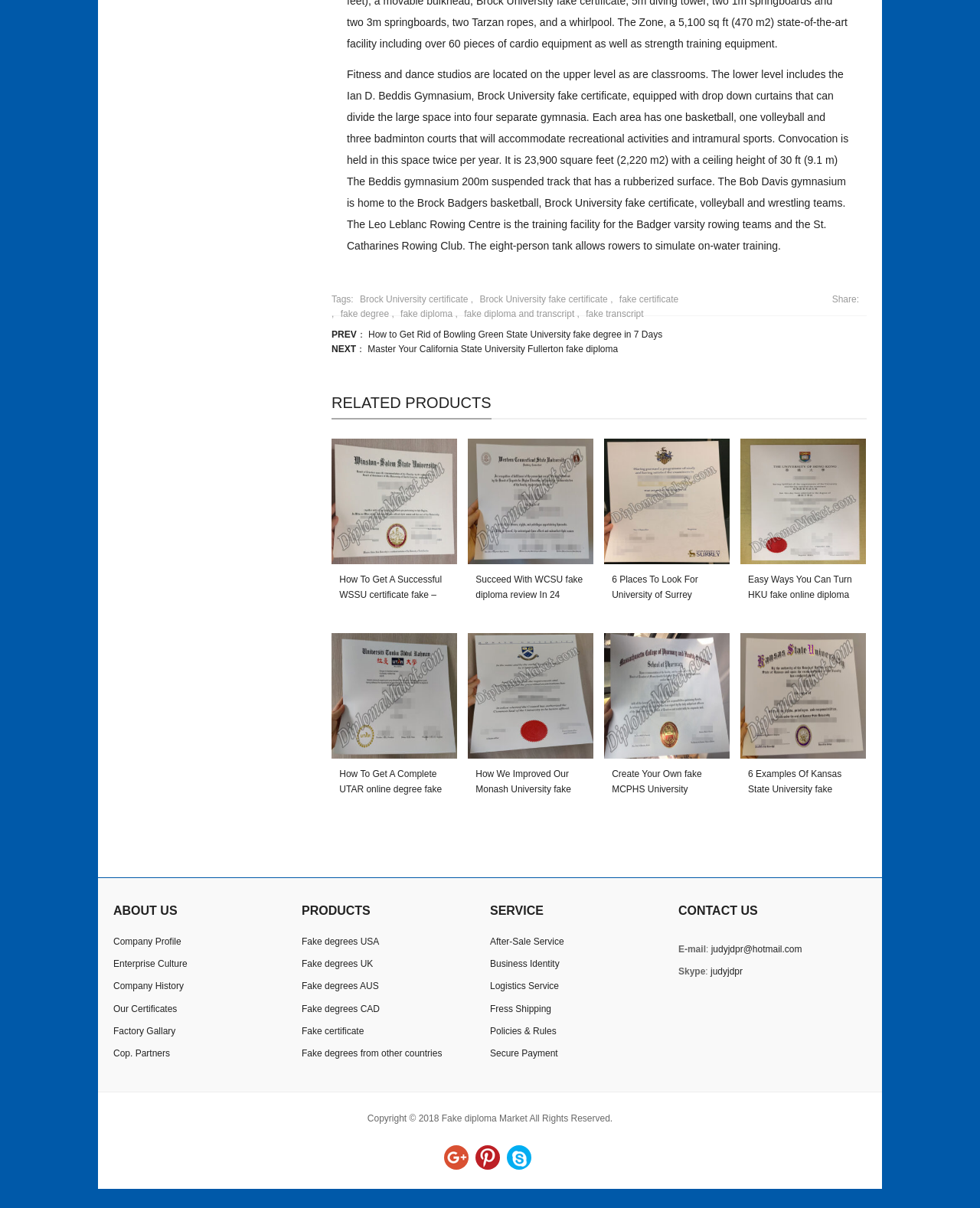Identify the bounding box coordinates of the clickable region to carry out the given instruction: "Click on the 'judyjdpr@hotmail.com' email link".

[0.726, 0.781, 0.818, 0.79]